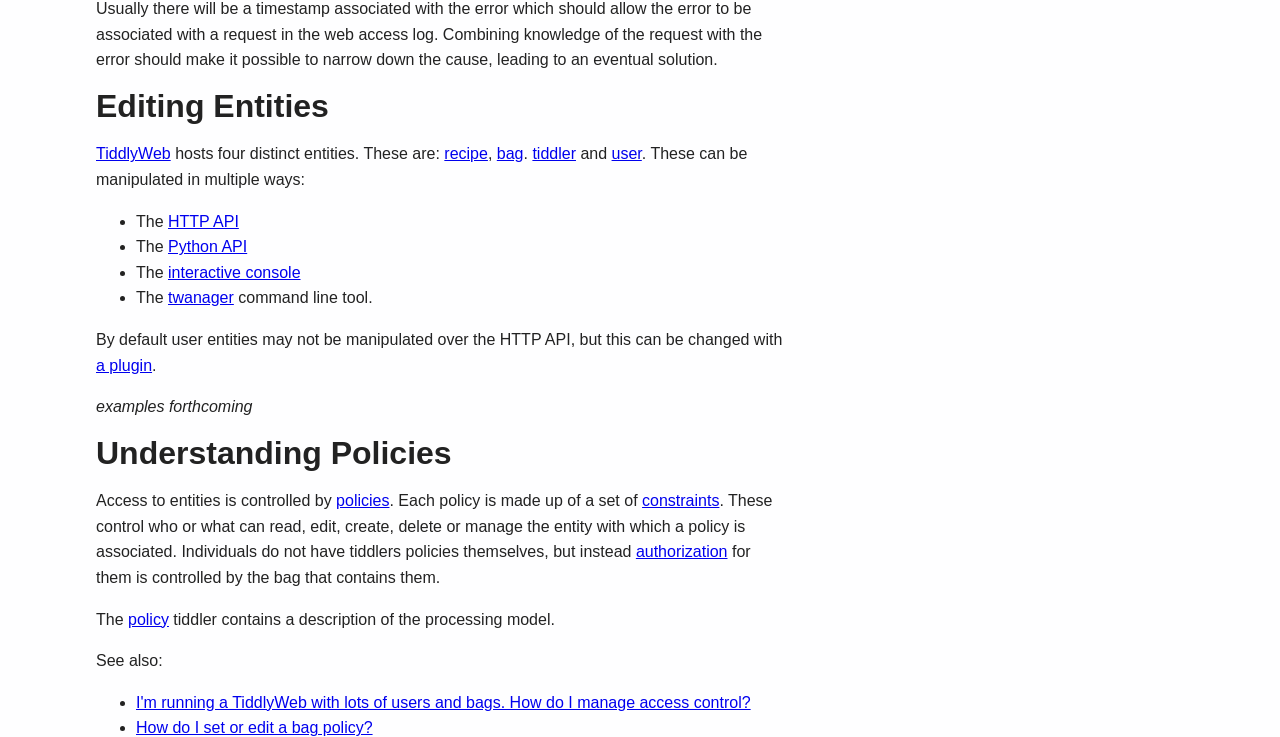How can entities be manipulated in TiddlyWeb?
Please answer the question as detailed as possible.

The webpage lists four ways to manipulate entities in TiddlyWeb, which are mentioned in the bullet points: 'The HTTP API', 'The Python API', 'The interactive console', and 'twanager'.